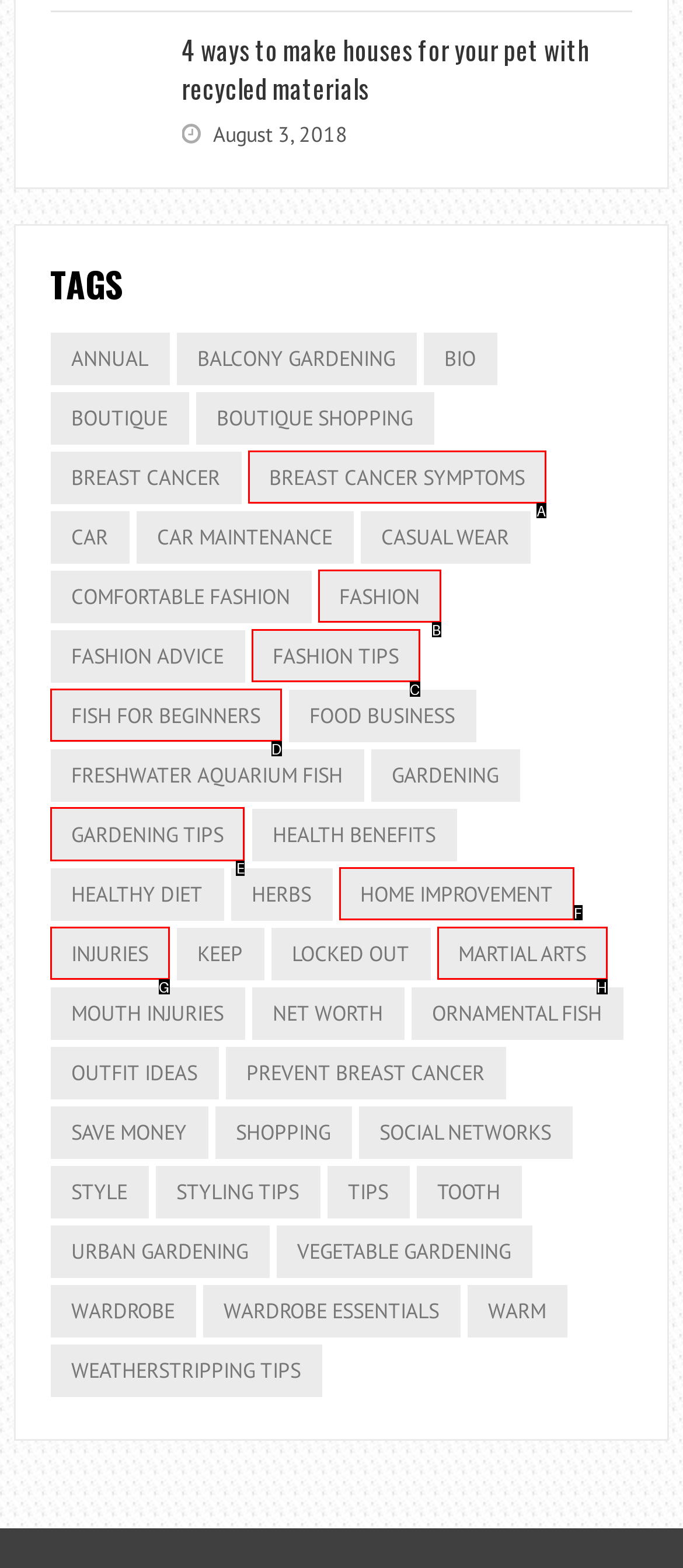To complete the task: learn about 'gardening tips', which option should I click? Answer with the appropriate letter from the provided choices.

E